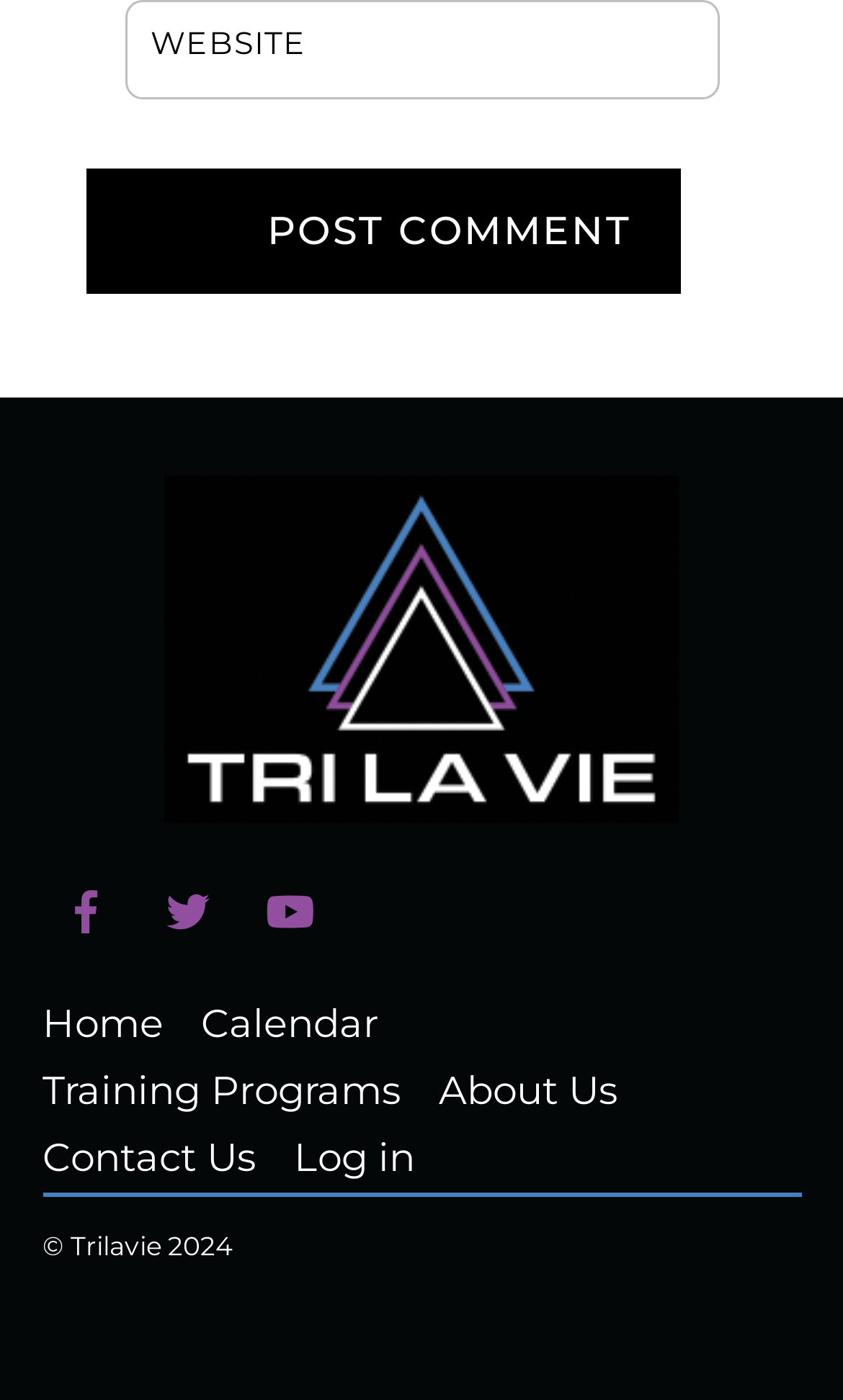Can you specify the bounding box coordinates for the region that should be clicked to fulfill this instruction: "Enter website name".

[0.147, 0.0, 0.853, 0.071]